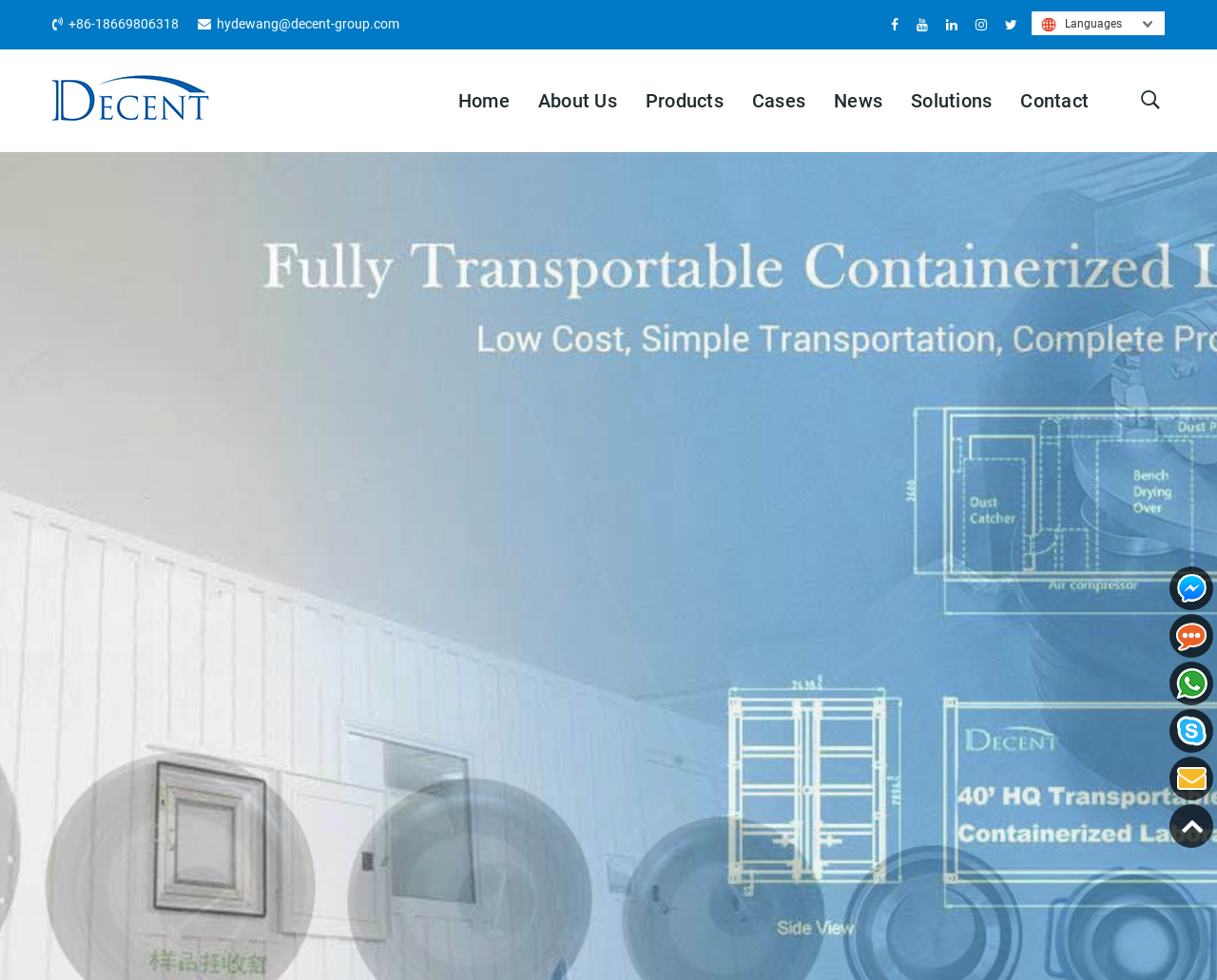Observe the image and answer the following question in detail: What is the company's phone number?

The phone number can be found in the top-right corner of the webpage, next to the email address.